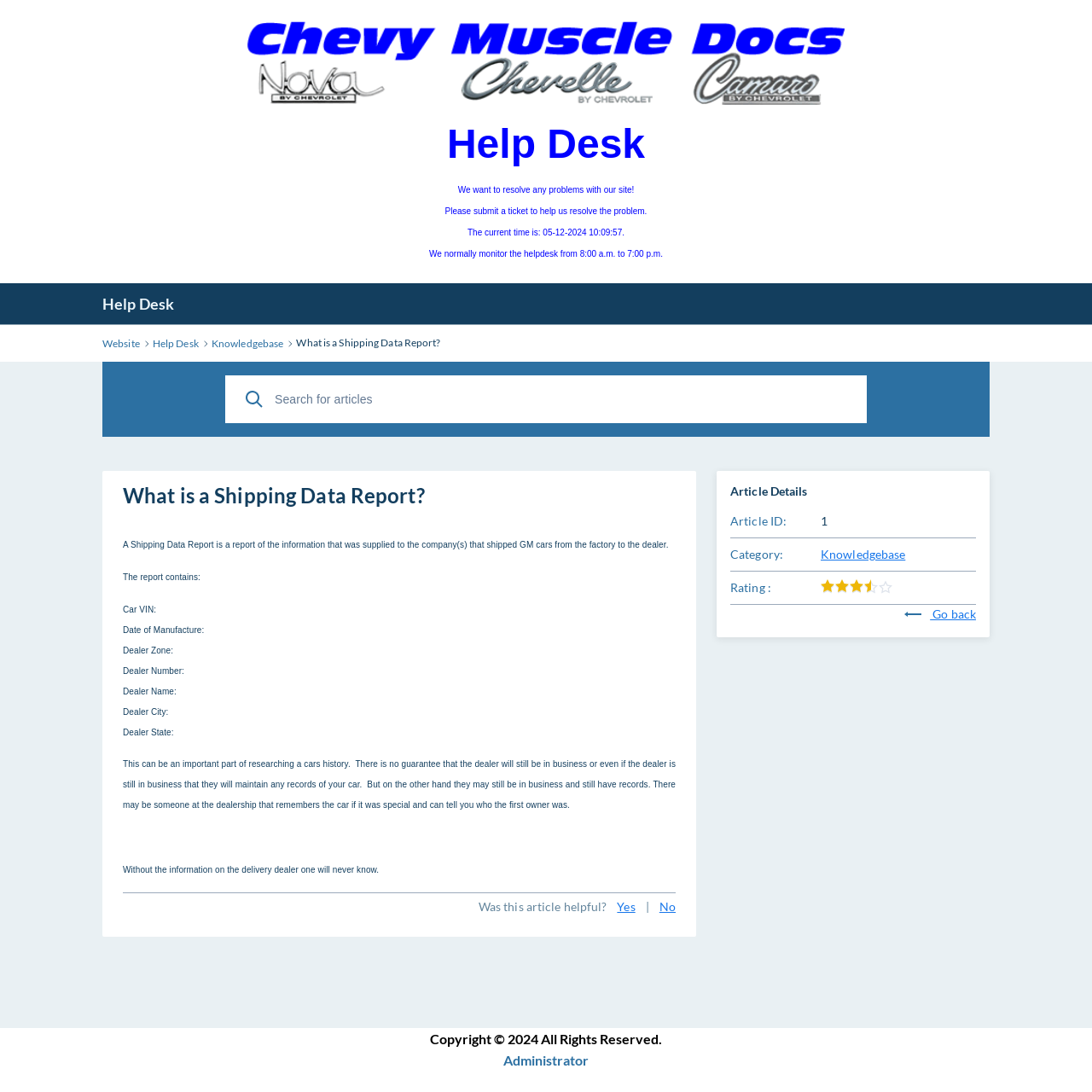Indicate the bounding box coordinates of the element that must be clicked to execute the instruction: "Search for articles". The coordinates should be given as four float numbers between 0 and 1, i.e., [left, top, right, bottom].

[0.206, 0.344, 0.794, 0.387]